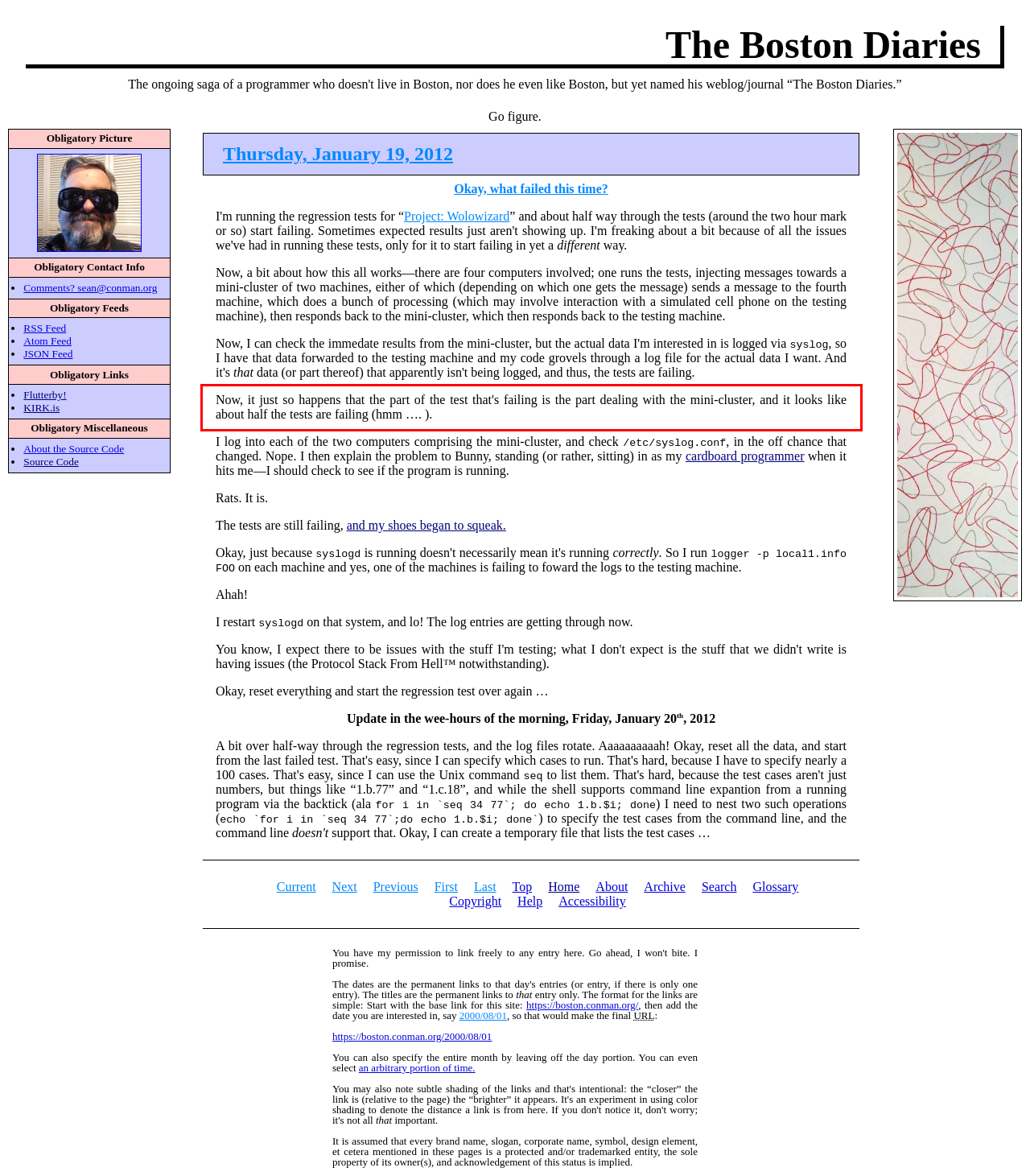Perform OCR on the text inside the red-bordered box in the provided screenshot and output the content.

Now, it just so happens that the part of the test that's failing is the part dealing with the mini-cluster, and it looks like about half the tests are failing (hmm …. ).